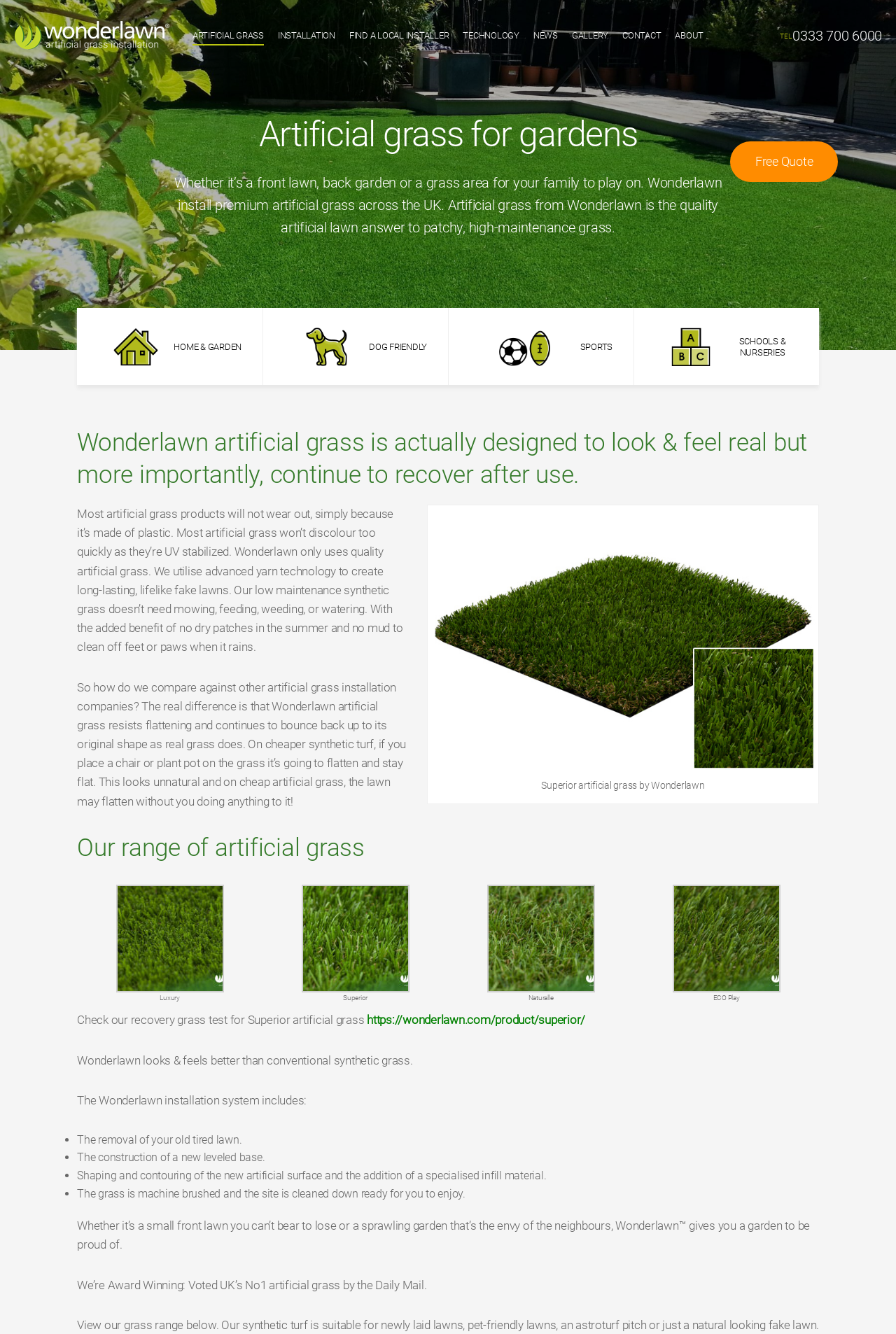Determine the bounding box coordinates of the clickable element necessary to fulfill the instruction: "Check the 'Luxury' artificial grass option". Provide the coordinates as four float numbers within the 0 to 1 range, i.e., [left, top, right, bottom].

[0.129, 0.7, 0.25, 0.706]